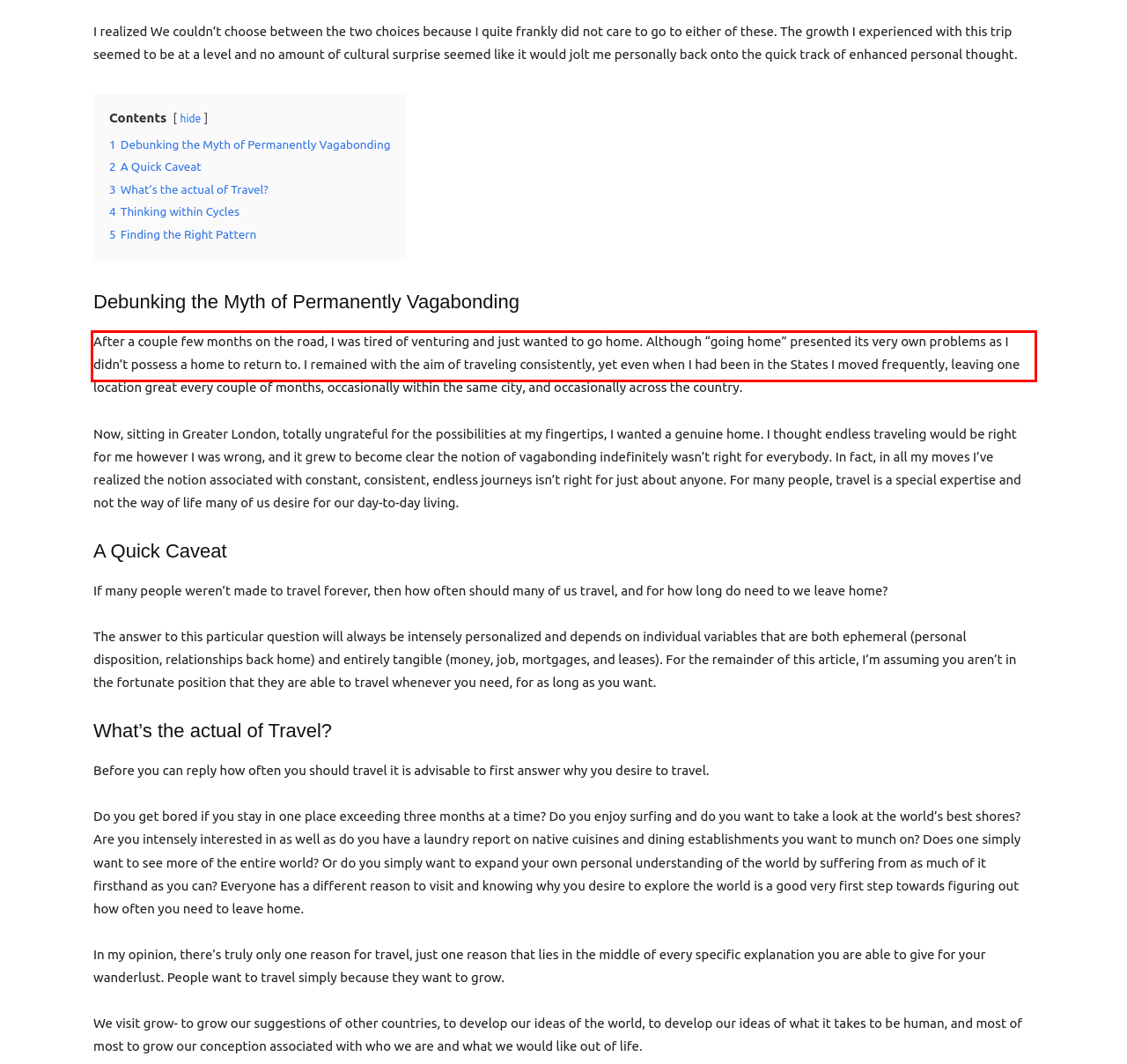By examining the provided screenshot of a webpage, recognize the text within the red bounding box and generate its text content.

I realized We couldn’t choose between the two choices because I quite frankly did not care to go to either of these. The growth I experienced with this trip seemed to be at a level and no amount of cultural surprise seemed like it would jolt me personally back onto the quick track of enhanced personal thought.